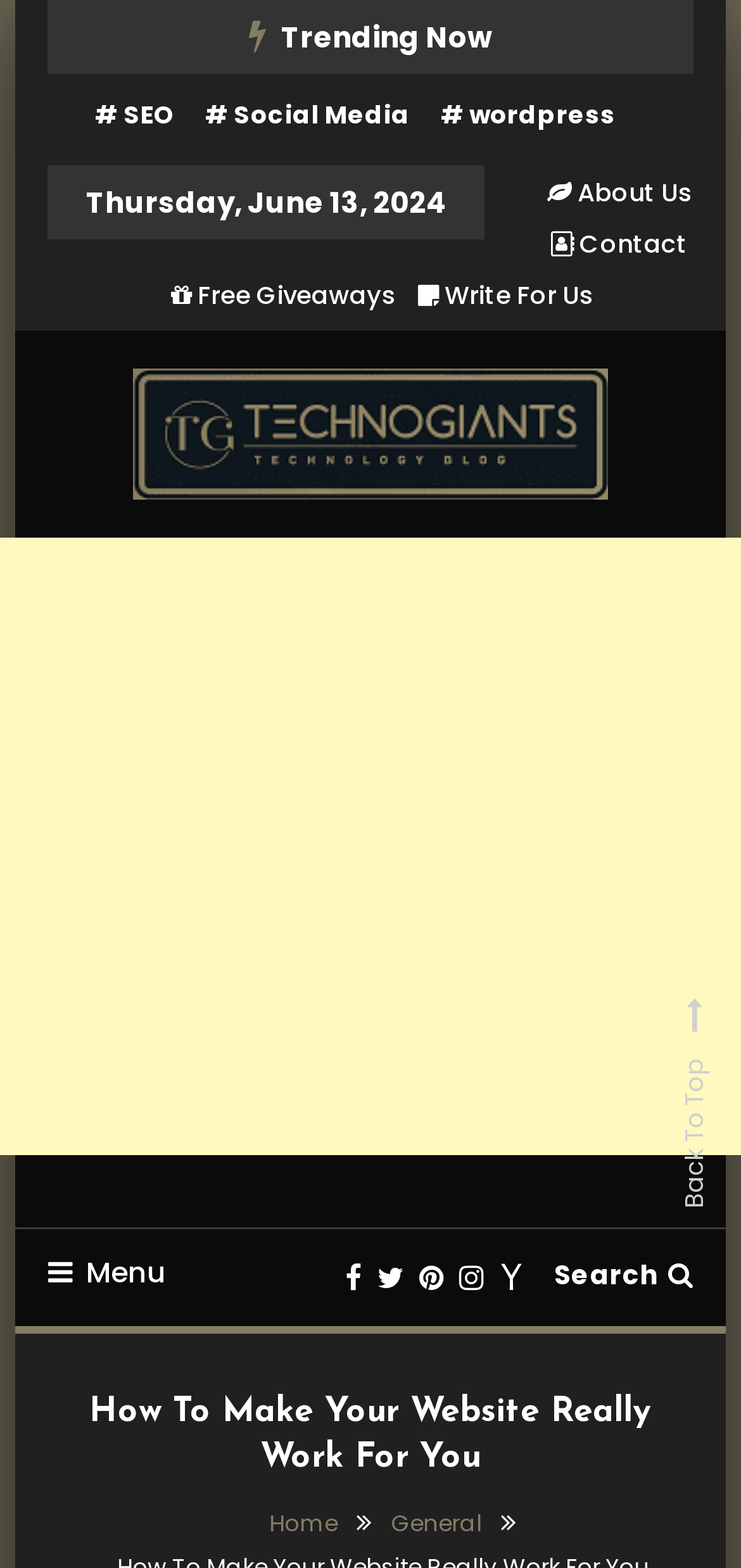Please determine the bounding box coordinates of the element's region to click for the following instruction: "Read the 'Technology Blog'".

[0.065, 0.322, 0.344, 0.345]